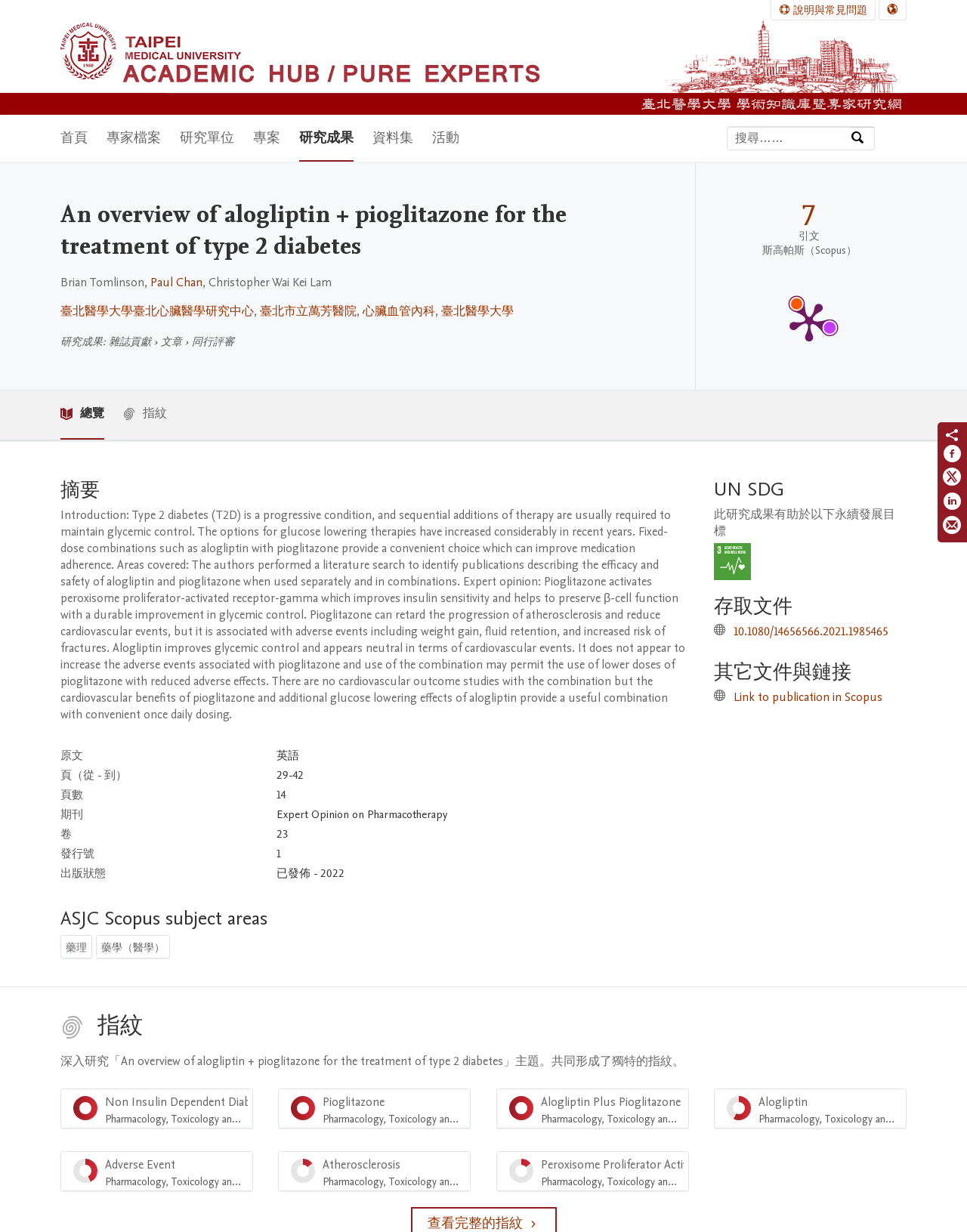Generate the main heading text from the webpage.

An overview of alogliptin + pioglitazone for the treatment of type 2 diabetes